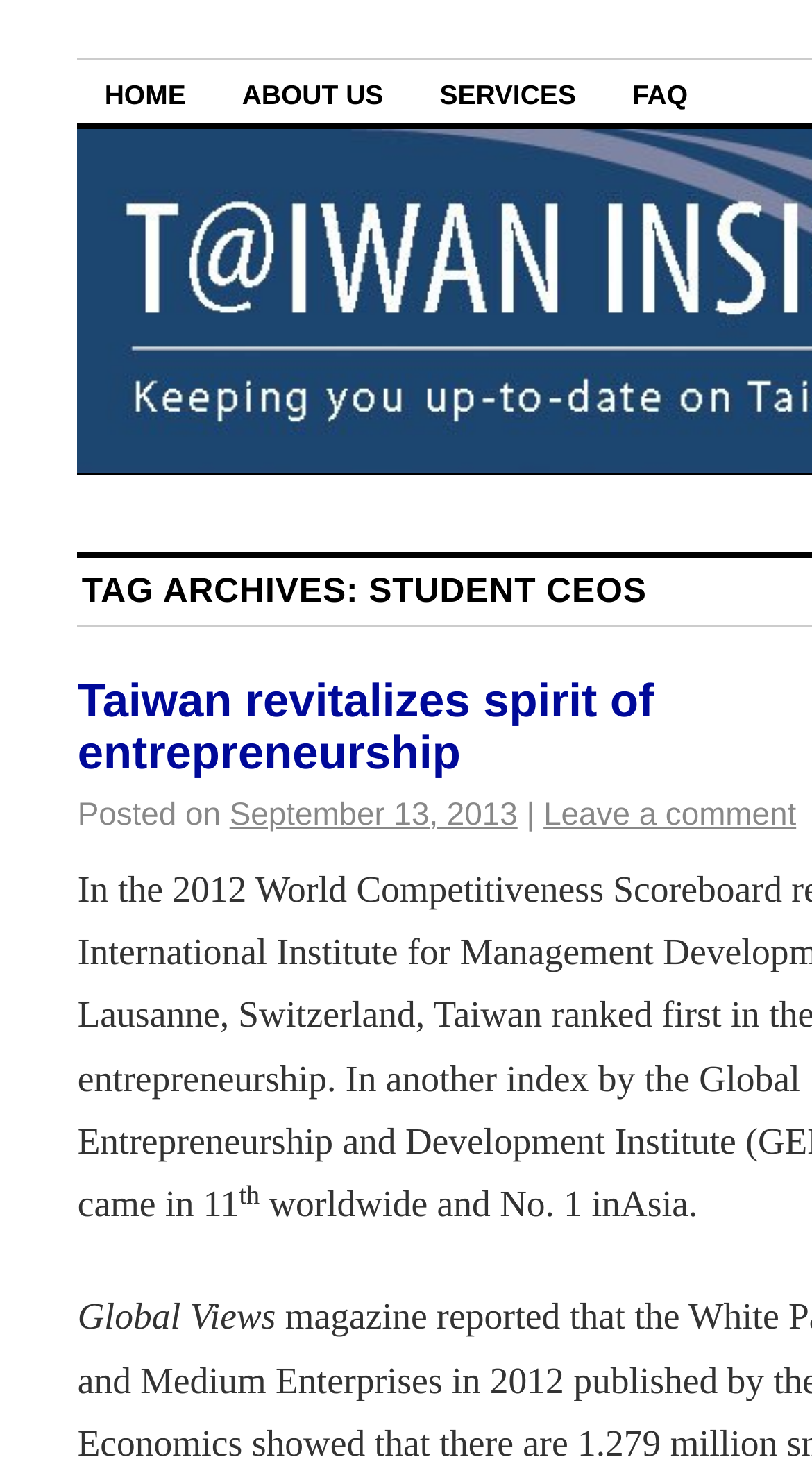Using the provided element description: "About Us", determine the bounding box coordinates of the corresponding UI element in the screenshot.

[0.265, 0.043, 0.505, 0.084]